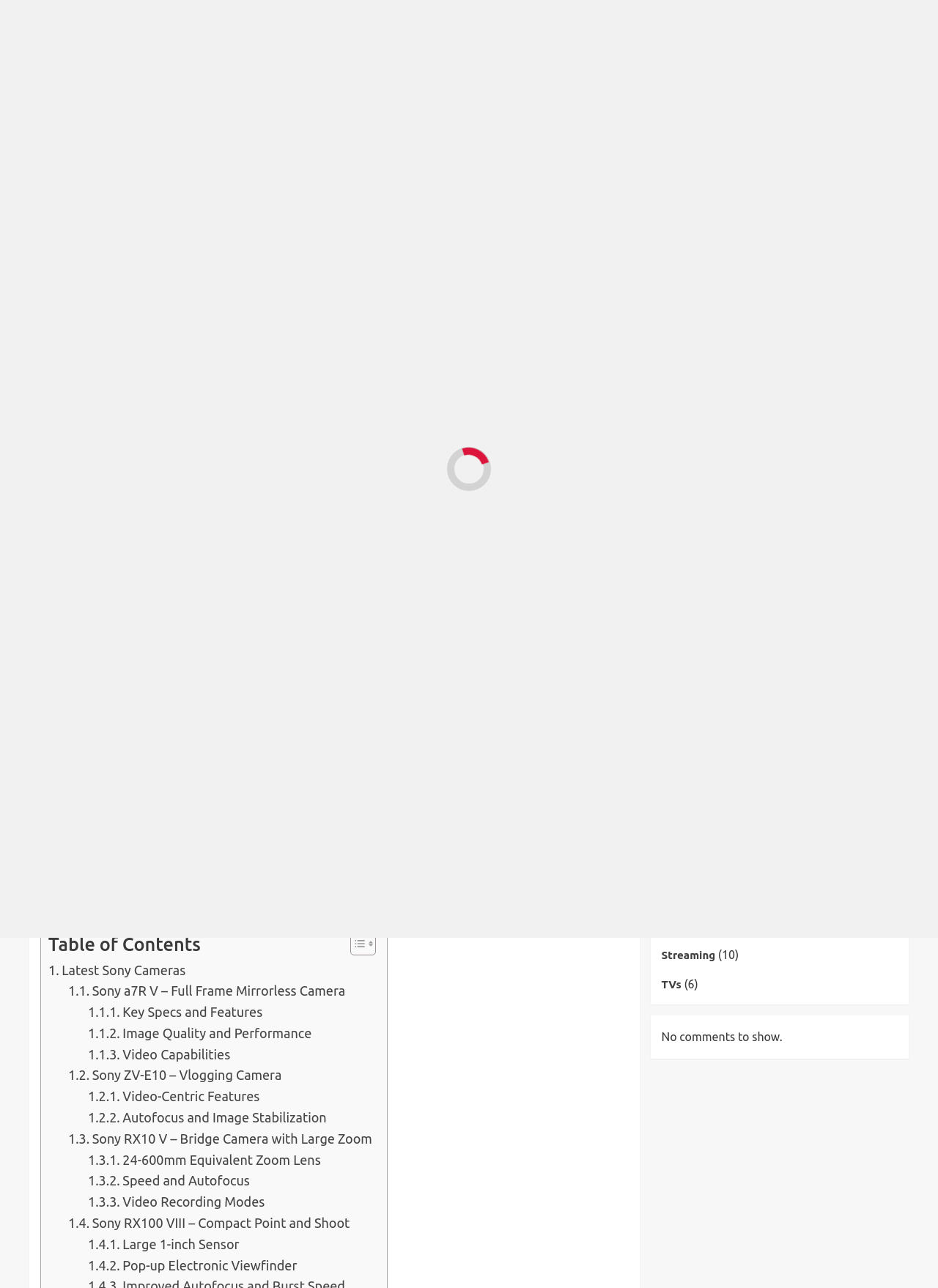Identify the bounding box coordinates of the clickable region required to complete the instruction: "Click on the 'Cameras' link in the navigation menu". The coordinates should be given as four float numbers within the range of 0 and 1, i.e., [left, top, right, bottom].

[0.298, 0.116, 0.369, 0.144]